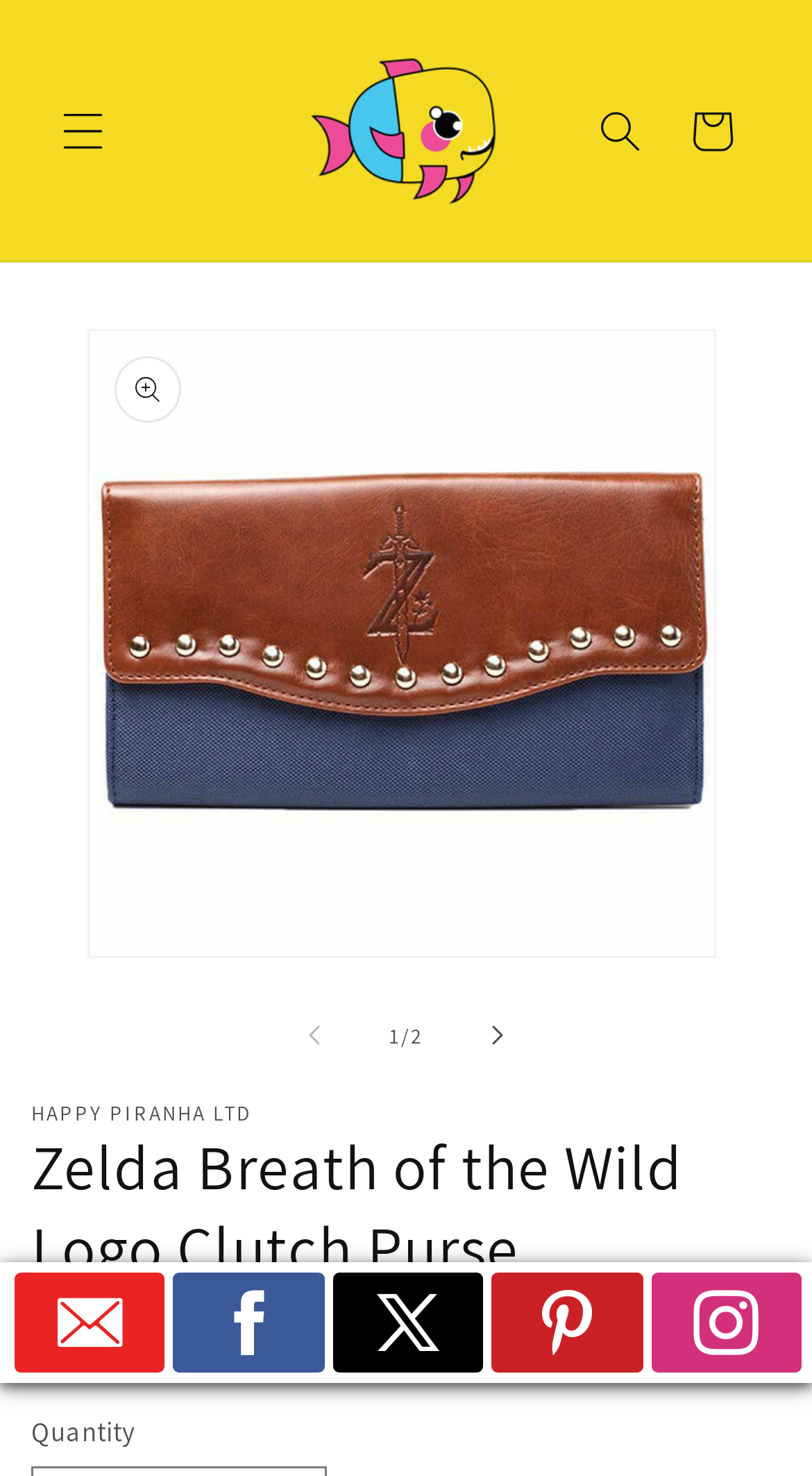What is the logo engraved on the clutch purse?
Using the details shown in the screenshot, provide a comprehensive answer to the question.

Based on the webpage, the logo engraved on the clutch purse is Zelda Breath of the Wild, which is mentioned in the product title and description.